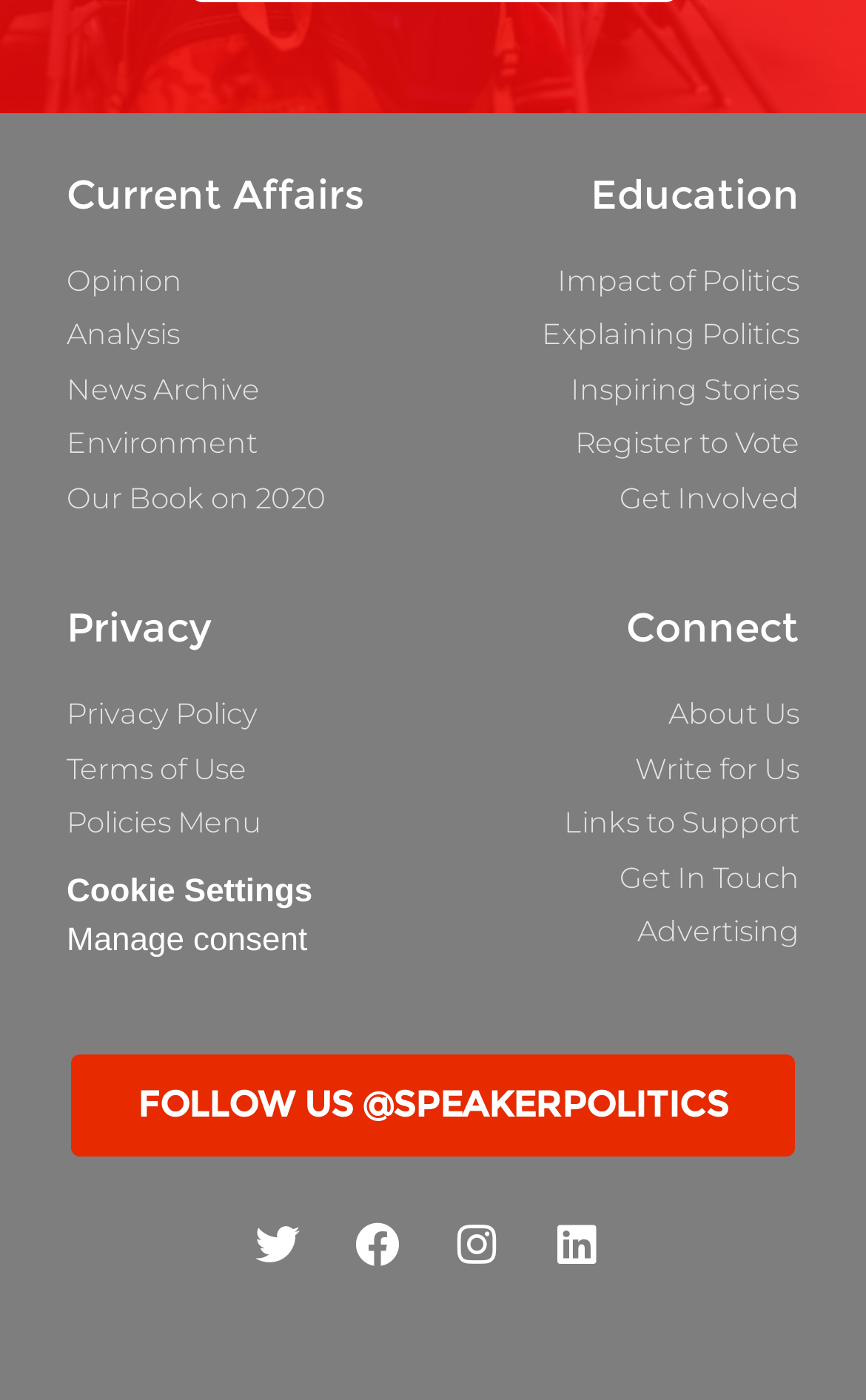Locate the UI element described by Register to Vote in the provided webpage screenshot. Return the bounding box coordinates in the format (top-left x, top-left y, bottom-right x, bottom-right y), ensuring all values are between 0 and 1.

[0.513, 0.302, 0.923, 0.333]